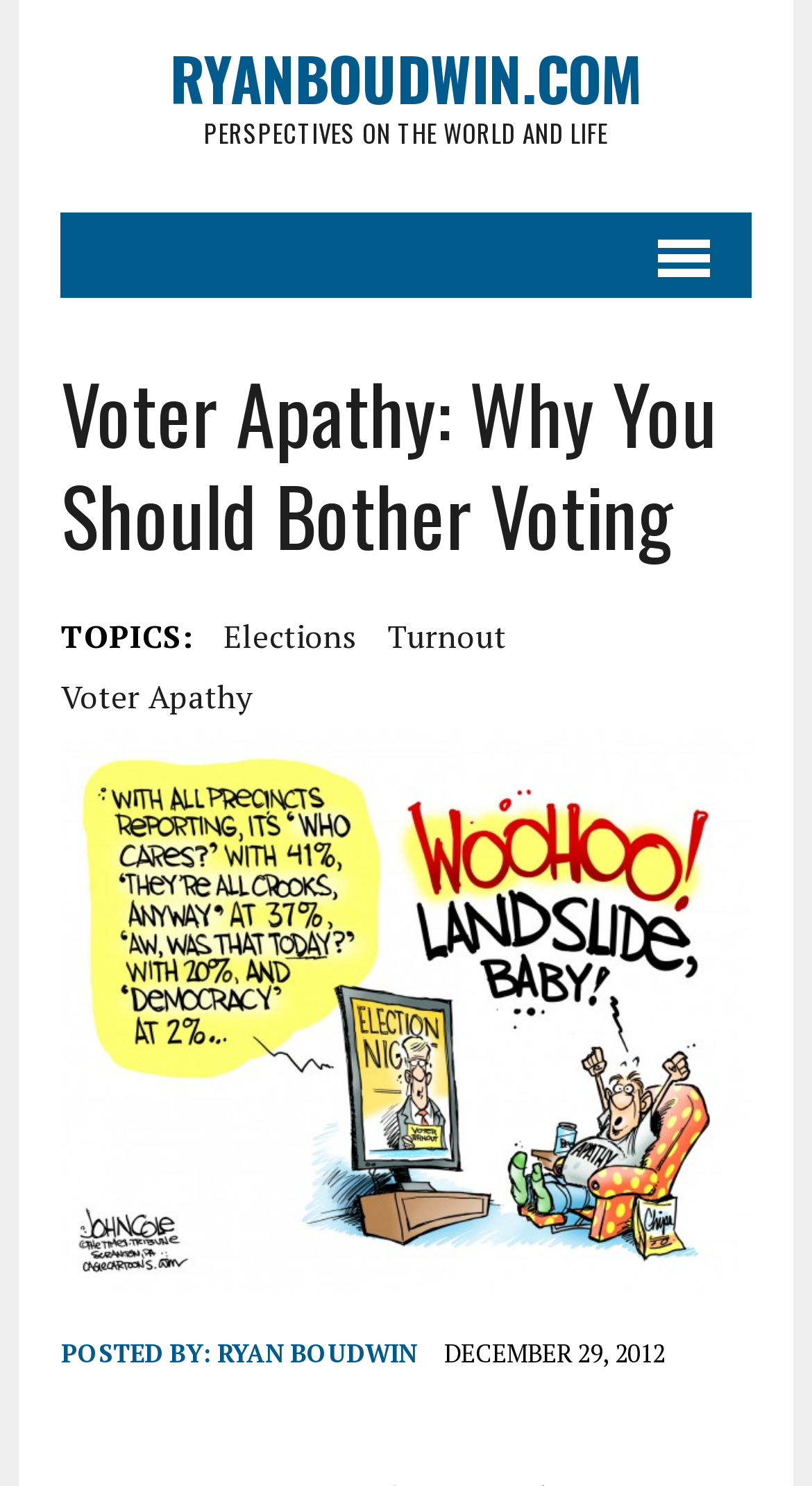What are the topics related to the article?
Based on the image, give a one-word or short phrase answer.

Elections, Turnout, Voter Apathy